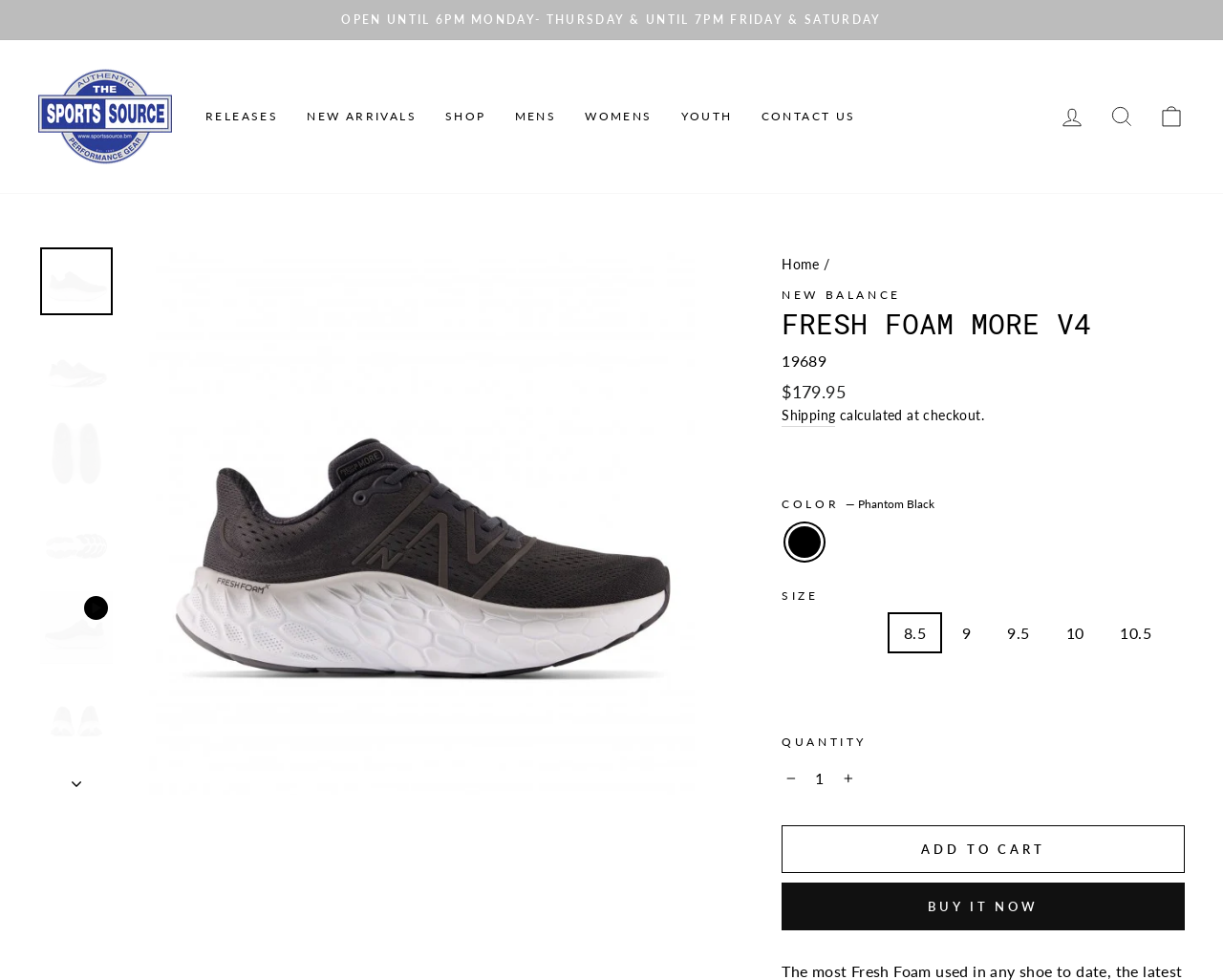Refer to the screenshot and give an in-depth answer to this question: What is the name of the product?

I found the name of the product by looking at the image and text elements on the webpage. The image element with ID 1241 has a description 'Fresh Foam More v4', and the text element with ID 391 has a heading 'FRESH FOAM MORE V4'. Therefore, I concluded that the name of the product is Fresh Foam More v4.